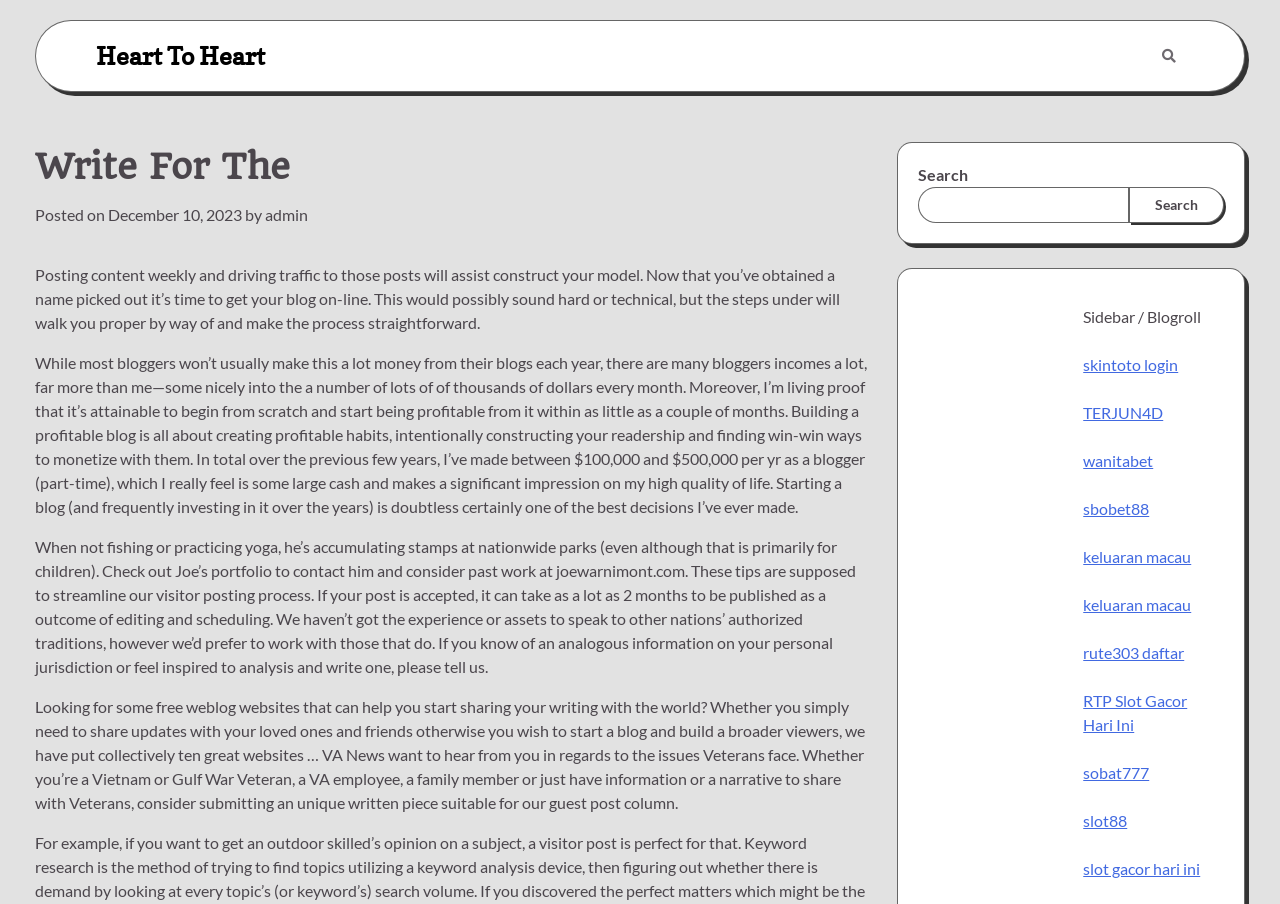Locate the bounding box coordinates of the clickable region to complete the following instruction: "Visit the 'Heart To Heart' homepage."

[0.075, 0.044, 0.207, 0.079]